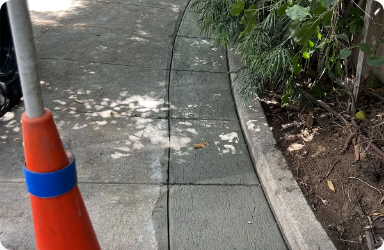What is the importance of maintaining clear pathways?
Based on the visual, give a brief answer using one word or a short phrase.

Enhanced safety and efficiency